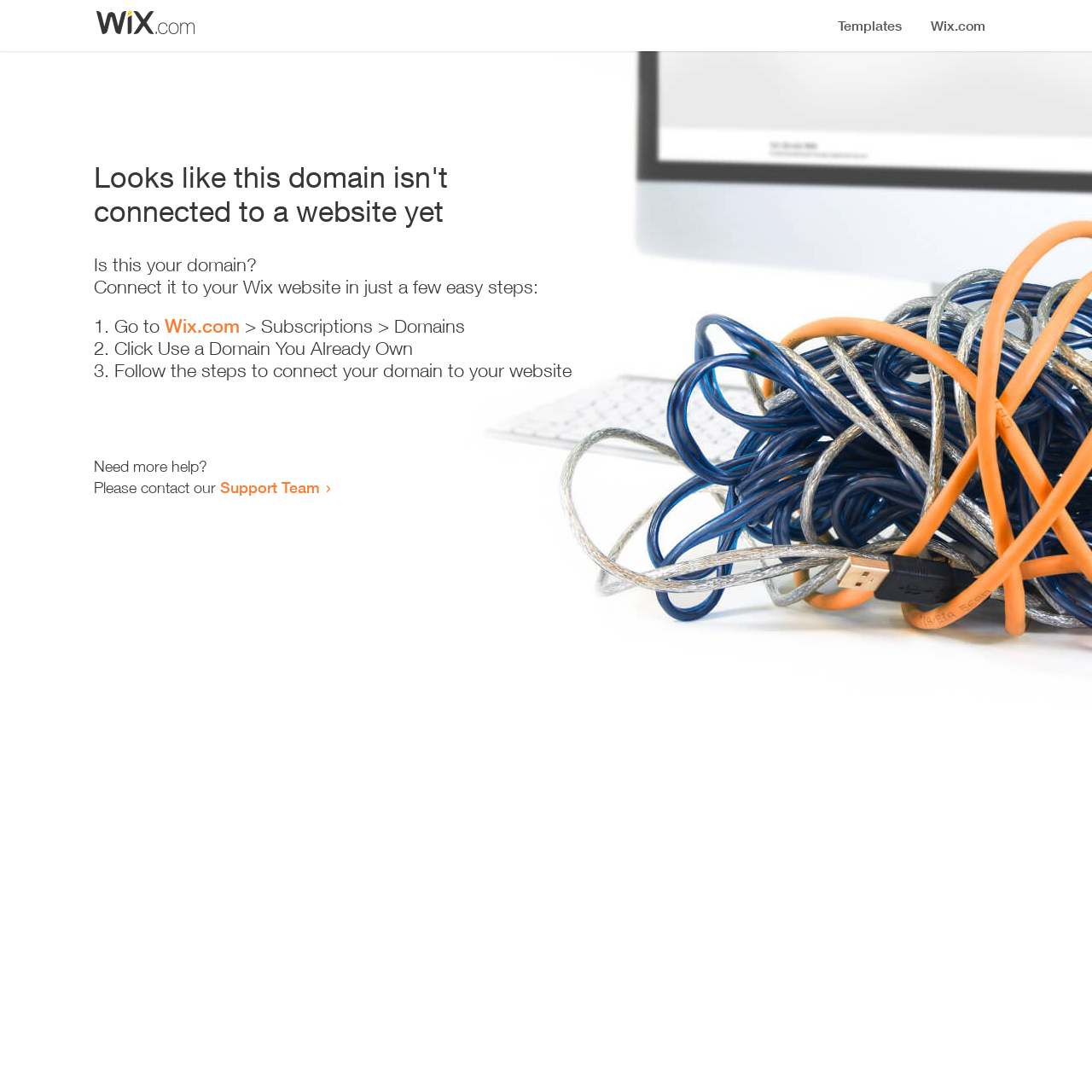Provide a one-word or short-phrase answer to the question:
How many steps are required to connect a domain to a Wix website?

3